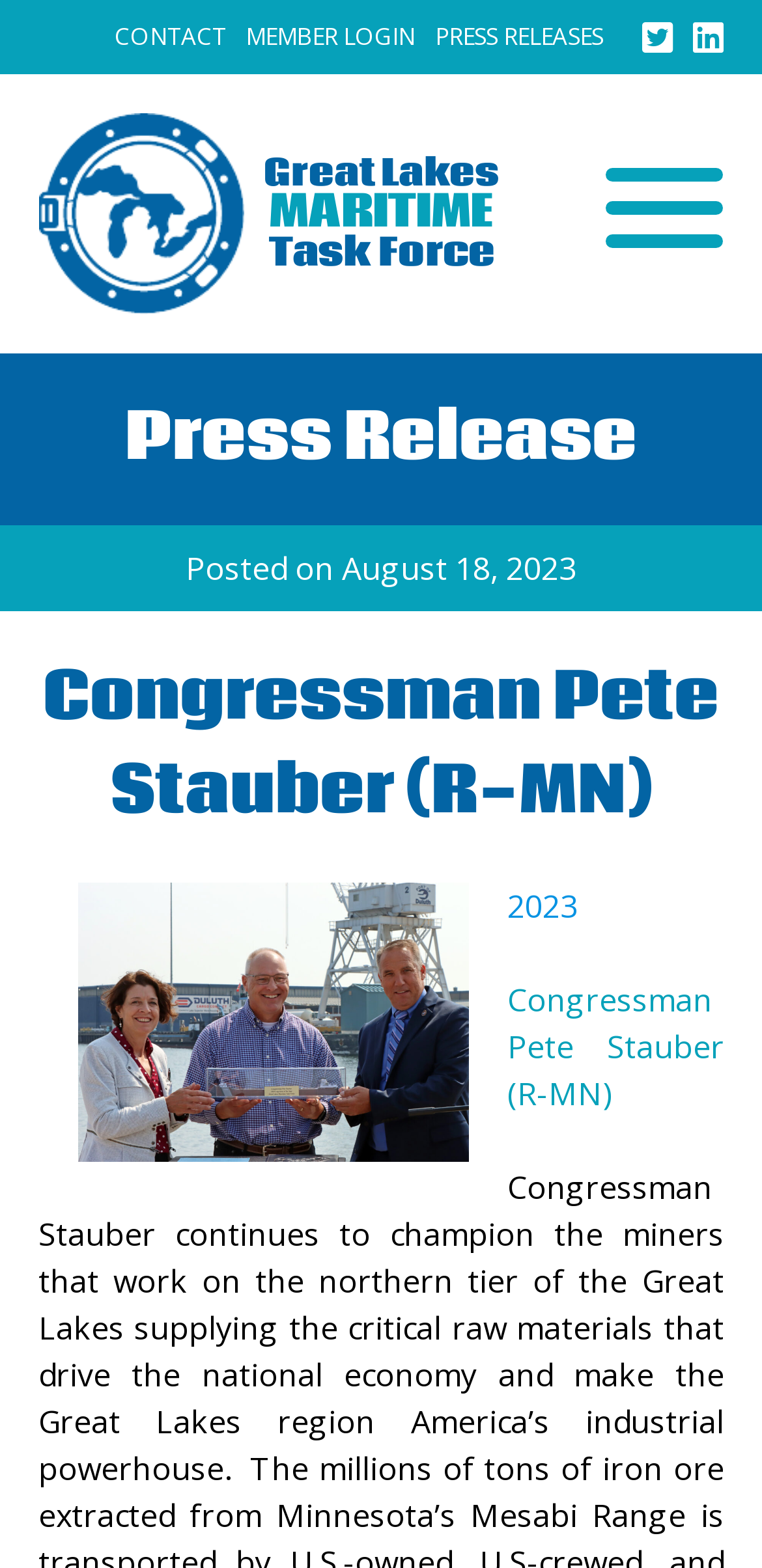Determine the bounding box coordinates of the UI element described below. Use the format (top-left x, top-left y, bottom-right x, bottom-right y) with floating point numbers between 0 and 1: Contact

[0.15, 0.012, 0.296, 0.035]